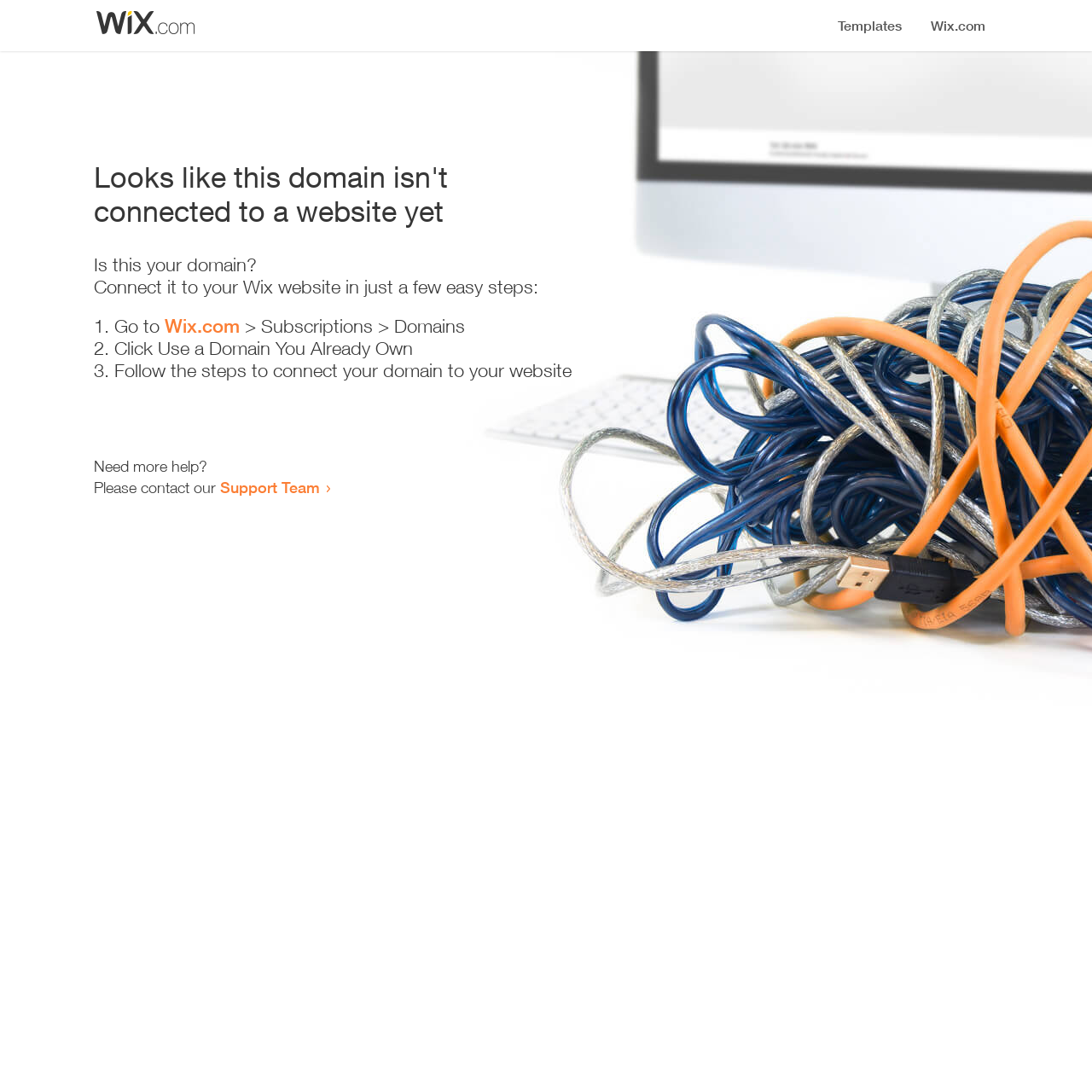What is the purpose of this webpage?
Based on the image, answer the question in a detailed manner.

The webpage appears to be a guide on how to connect a domain to a Wix website, providing step-by-step instructions and support resources.